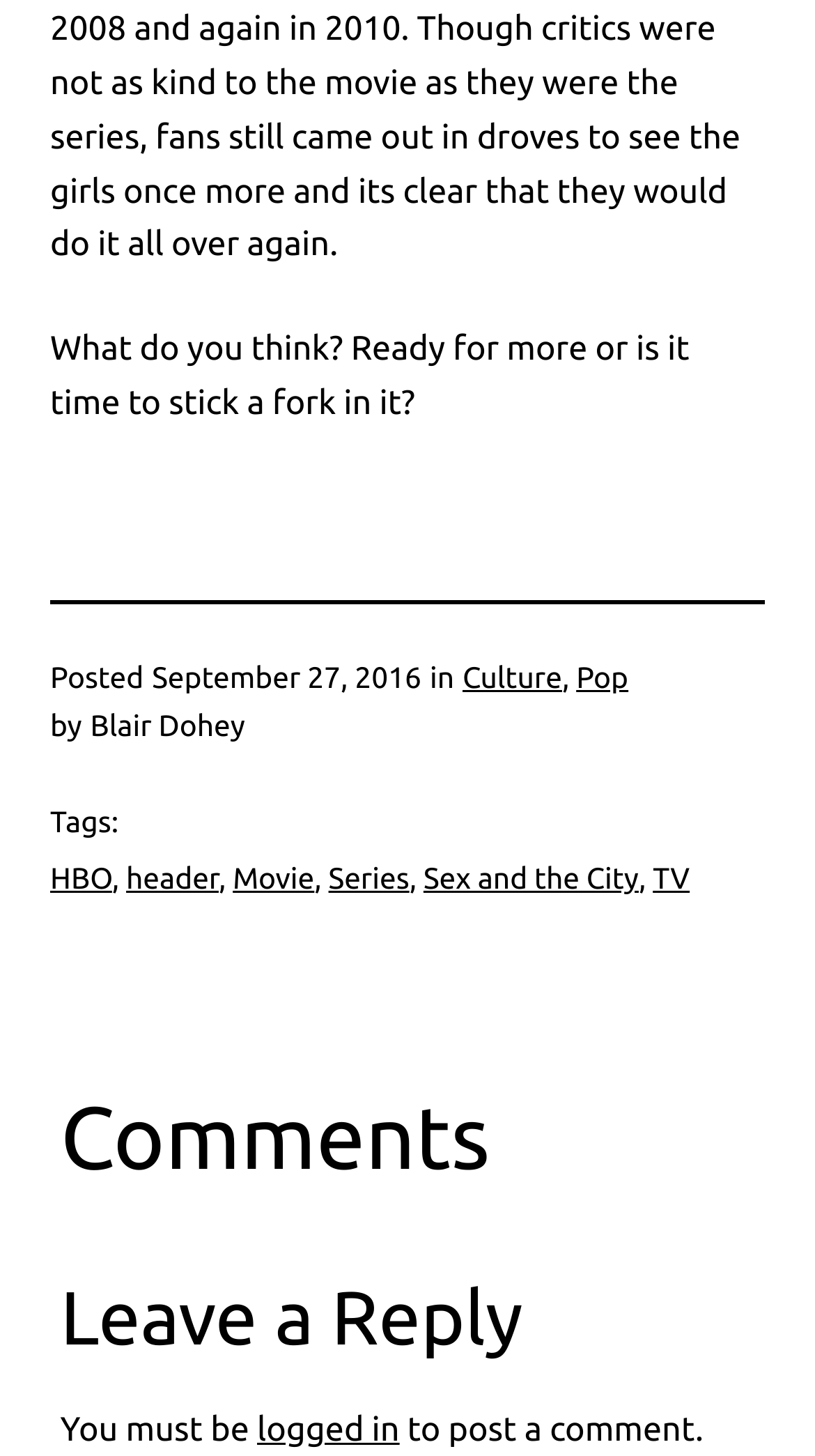What is required to post a comment?
Please provide a detailed answer to the question.

I found the requirement to post a comment by looking at the text 'You must be' followed by a link 'logged in' and then a static text element with the phrase 'to post a comment'.